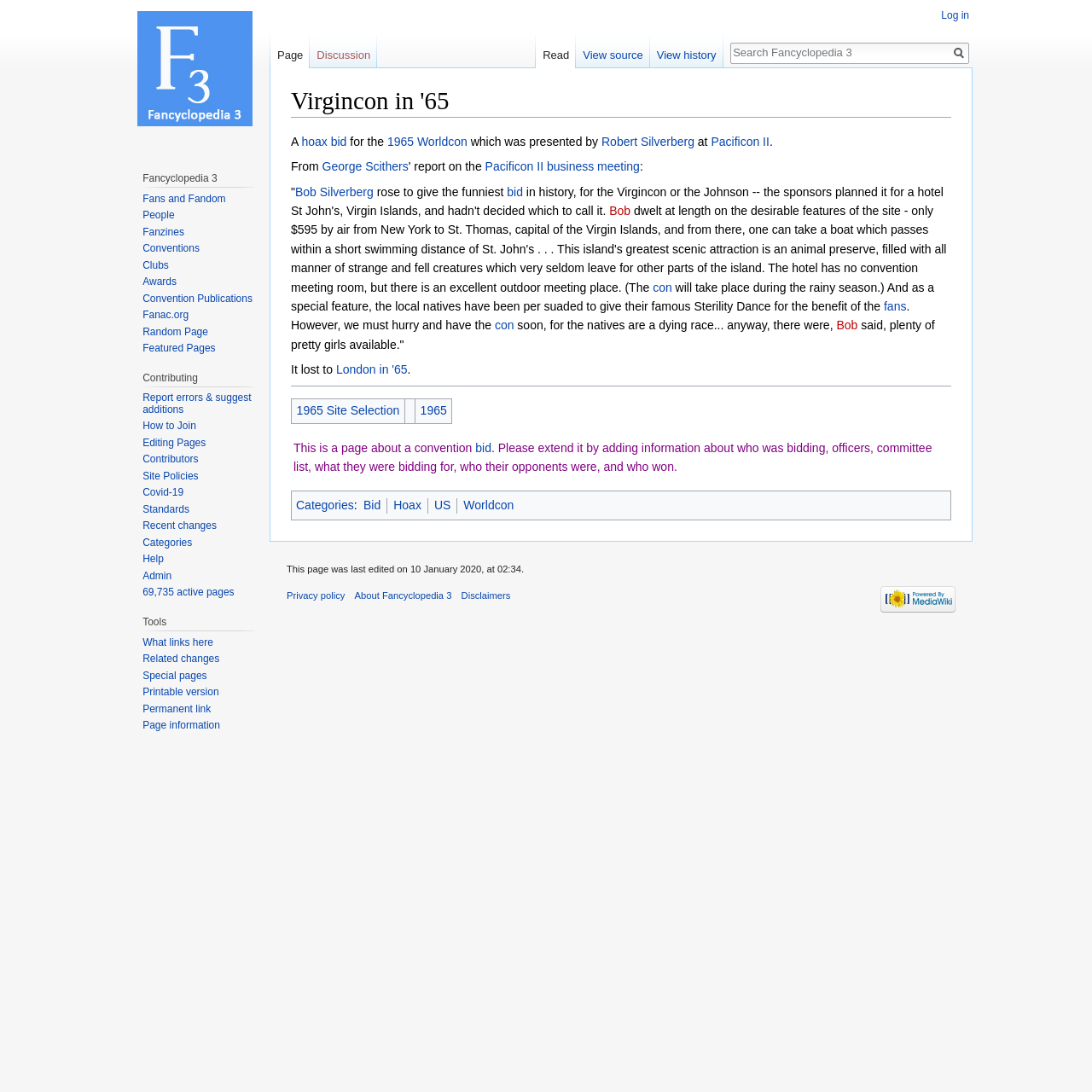Who presented the bid?
Based on the visual content, answer with a single word or a brief phrase.

Robert Silverberg